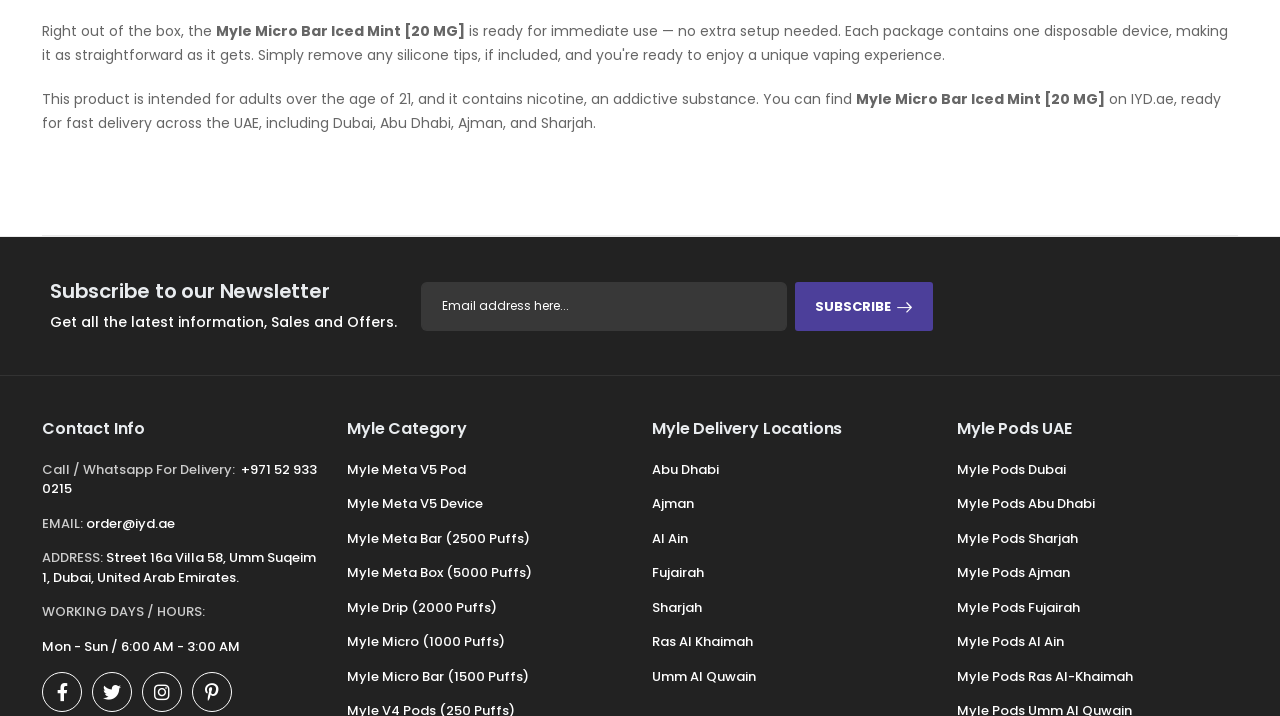Please locate the bounding box coordinates of the element that should be clicked to complete the given instruction: "Subscribe to the newsletter".

[0.329, 0.394, 0.615, 0.462]